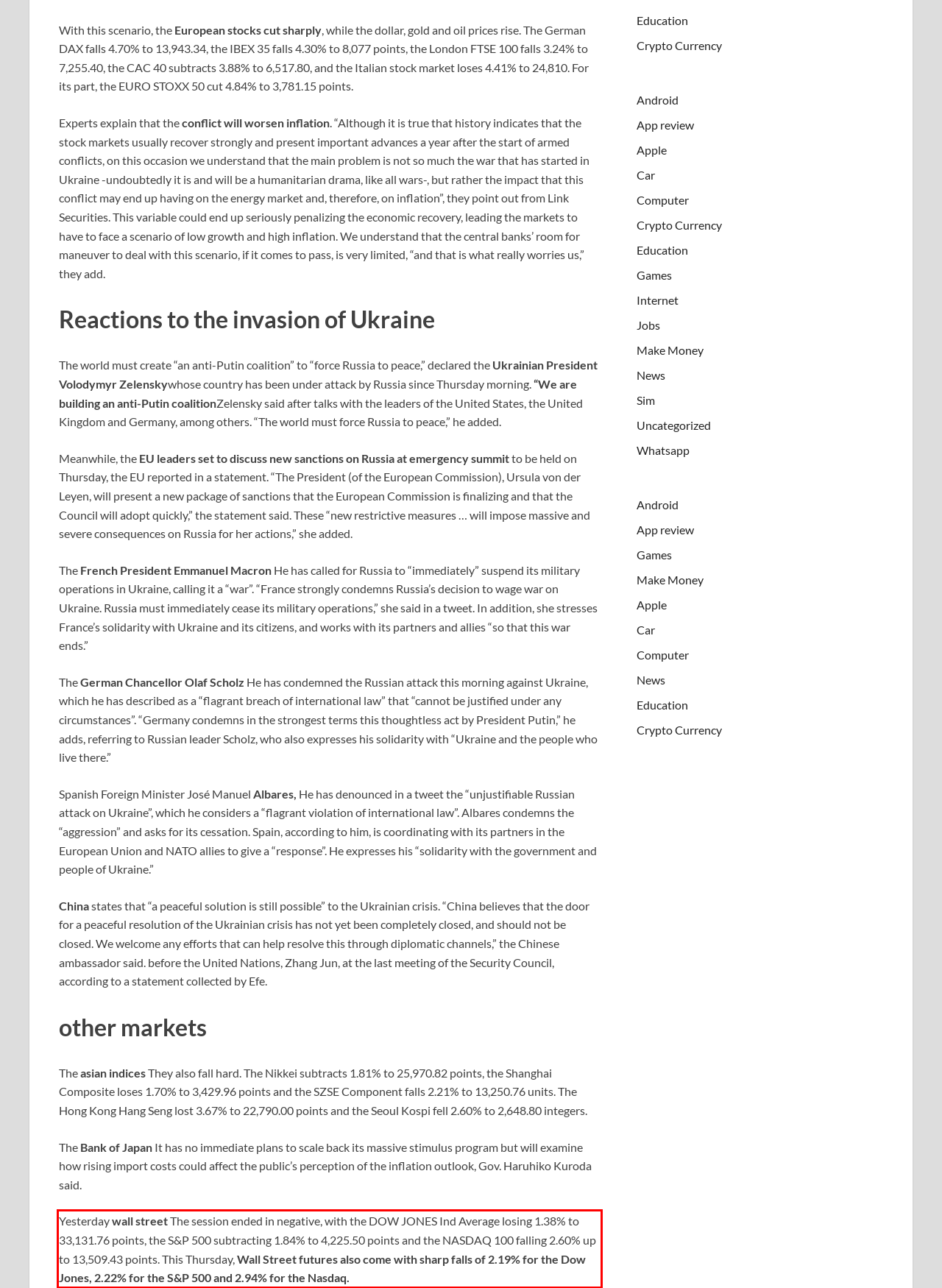By examining the provided screenshot of a webpage, recognize the text within the red bounding box and generate its text content.

Yesterday wall street The session ended in negative, with the DOW JONES Ind Average losing 1.38% to 33,131.76 points, the S&P 500 subtracting 1.84% to 4,225.50 points and the NASDAQ 100 falling 2.60% up to 13,509.43 points. This Thursday, Wall Street futures also come with sharp falls of 2.19% for the Dow Jones, 2.22% for the S&P 500 and 2.94% for the Nasdaq.